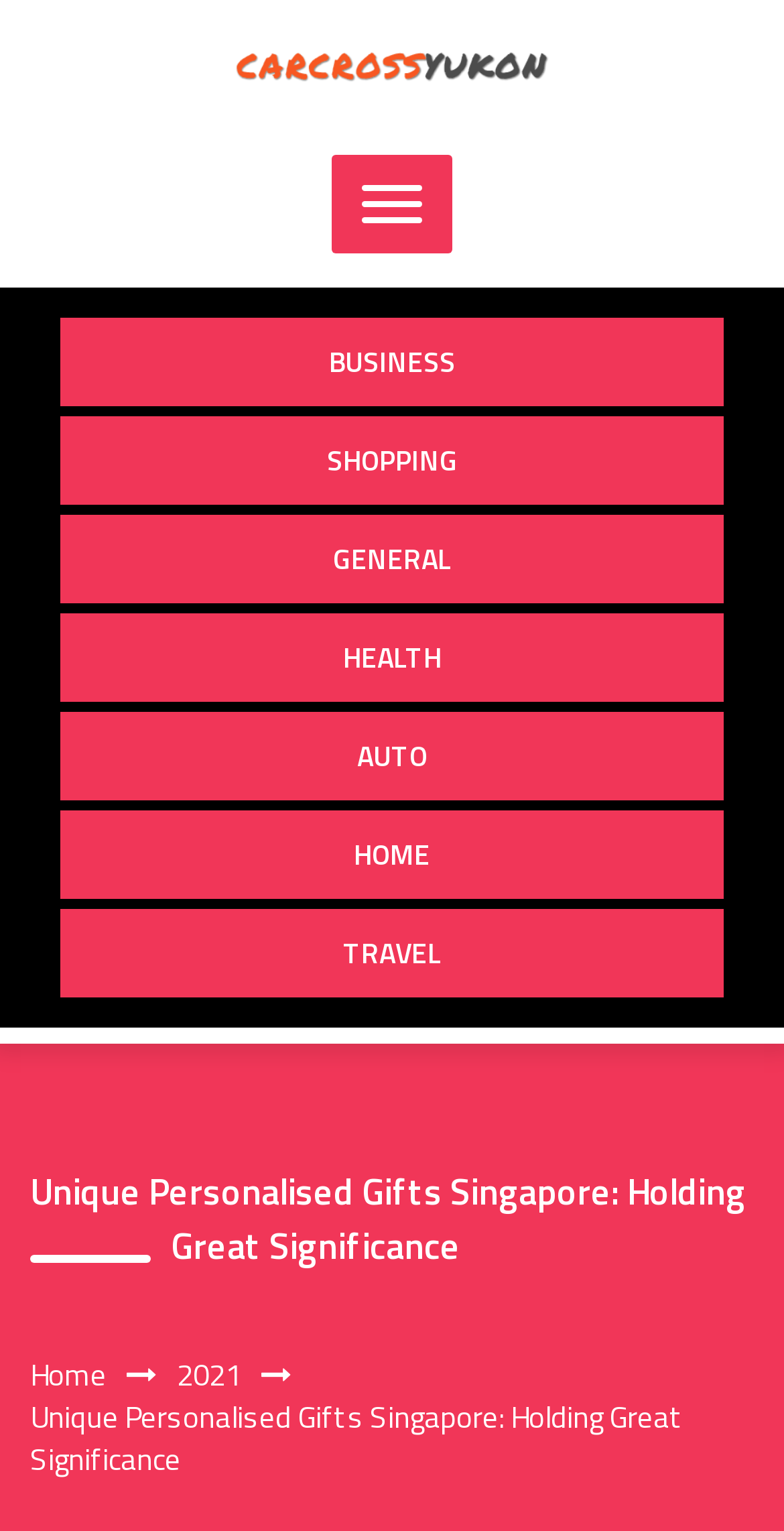Find the bounding box coordinates of the clickable area required to complete the following action: "visit the HOME page".

[0.077, 0.529, 0.923, 0.587]